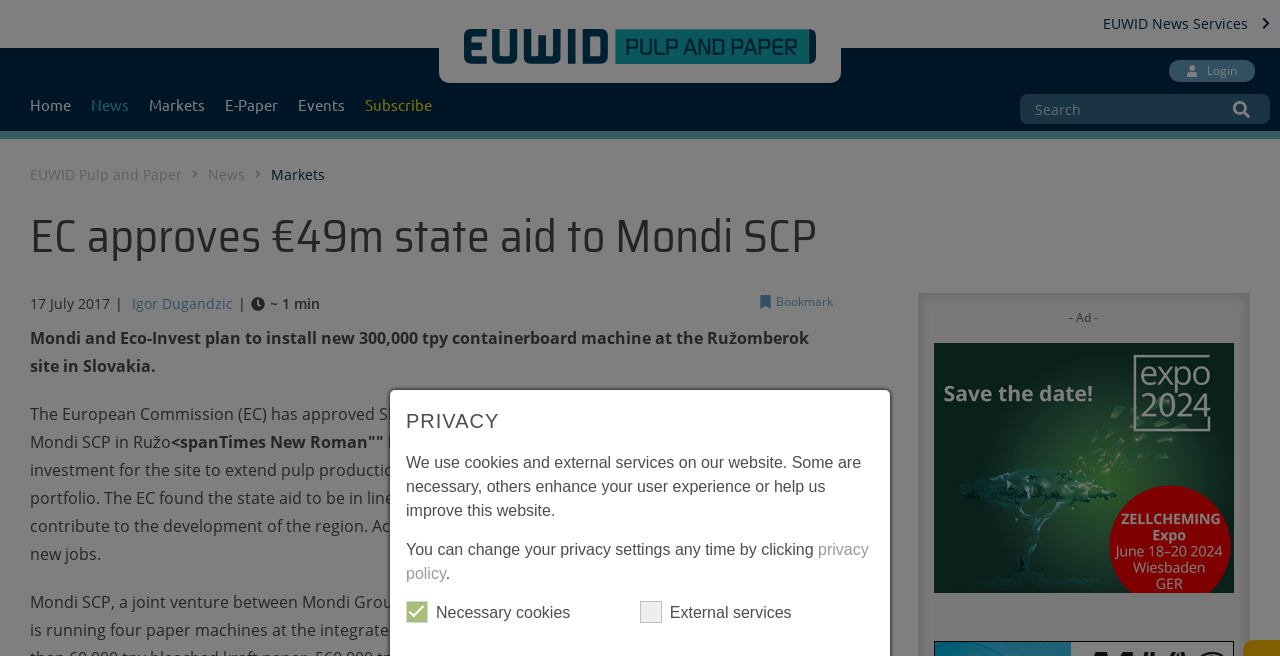What is the name of the company mentioned in the news?
Give a single word or phrase answer based on the content of the image.

Mondi